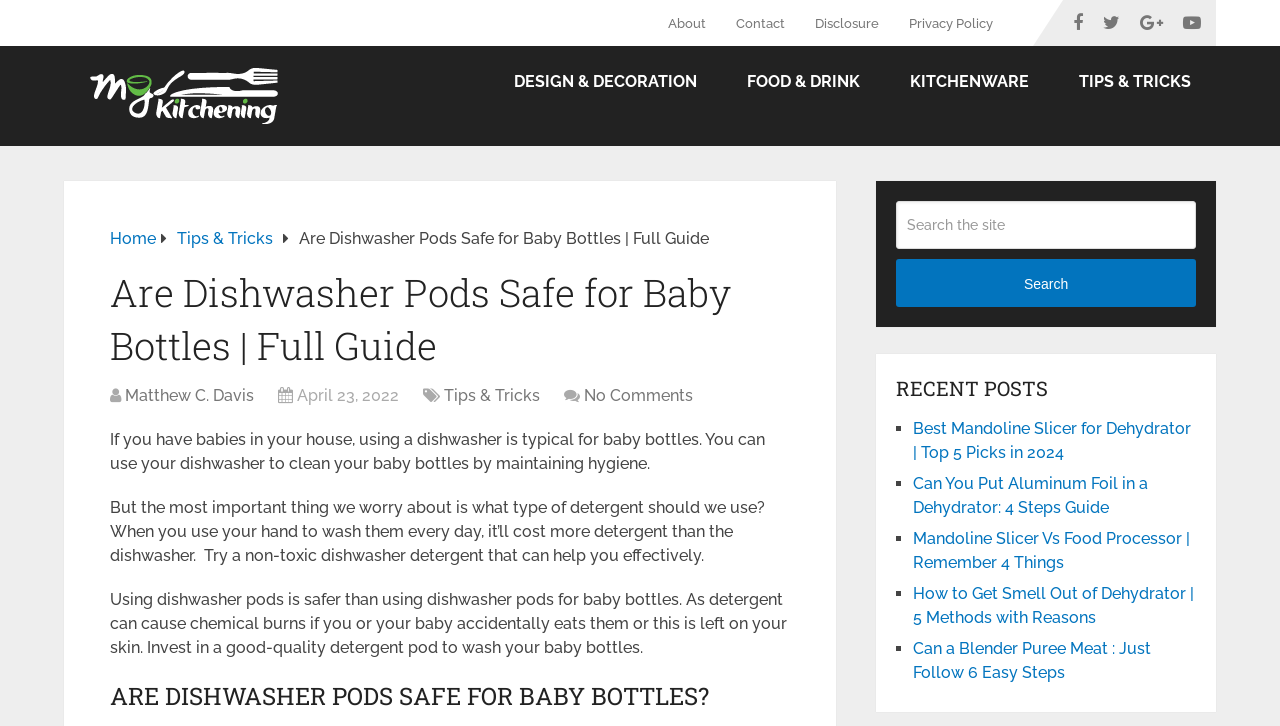From the image, can you give a detailed response to the question below:
What type of detergent is recommended for washing baby bottles?

The article suggests using a non-toxic dishwasher detergent to wash baby bottles, as it is safer and more effective than other types of detergents.